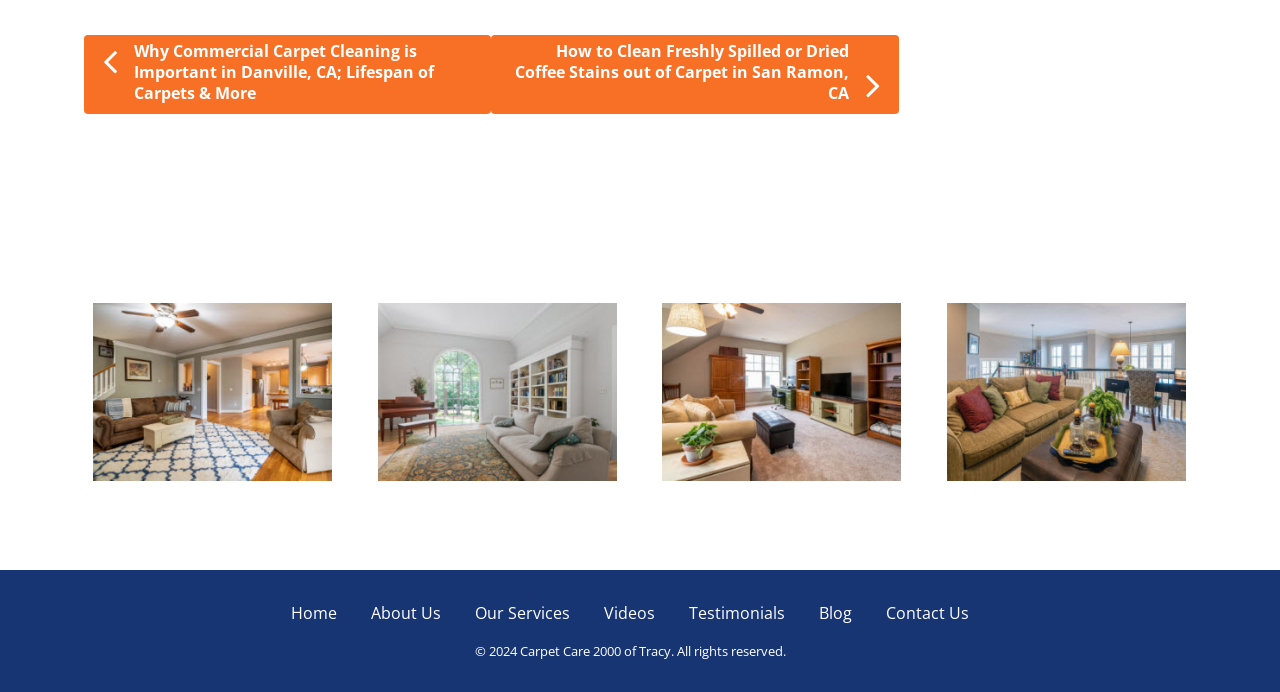Using the provided element description: "Carpet, Rug & Tile Cleaning", identify the bounding box coordinates. The coordinates should be four floats between 0 and 1 in the order [left, top, right, bottom].

[0.1, 0.715, 0.232, 0.786]